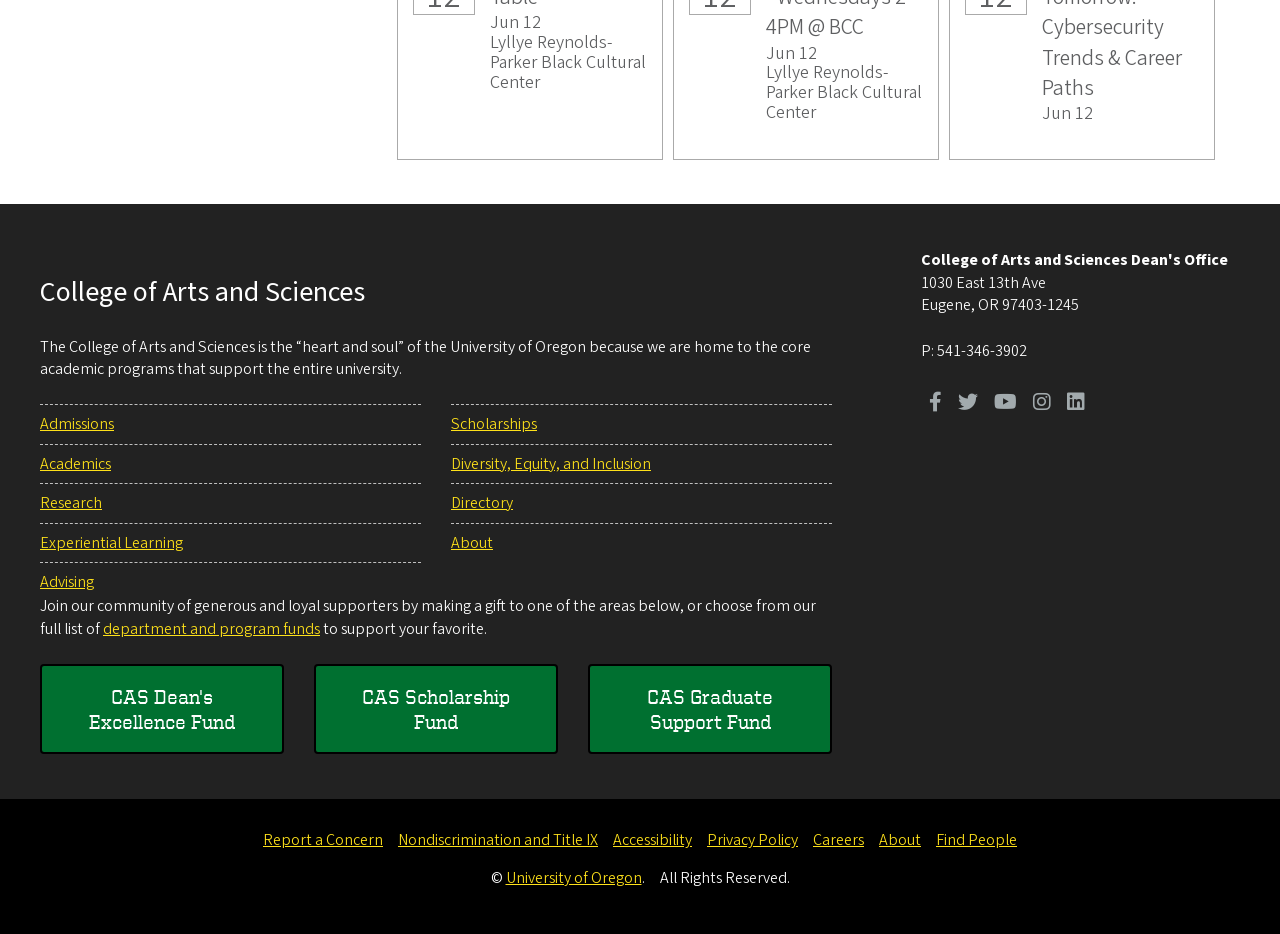Provide the bounding box coordinates for the area that should be clicked to complete the instruction: "Report a Concern".

[0.205, 0.888, 0.299, 0.912]